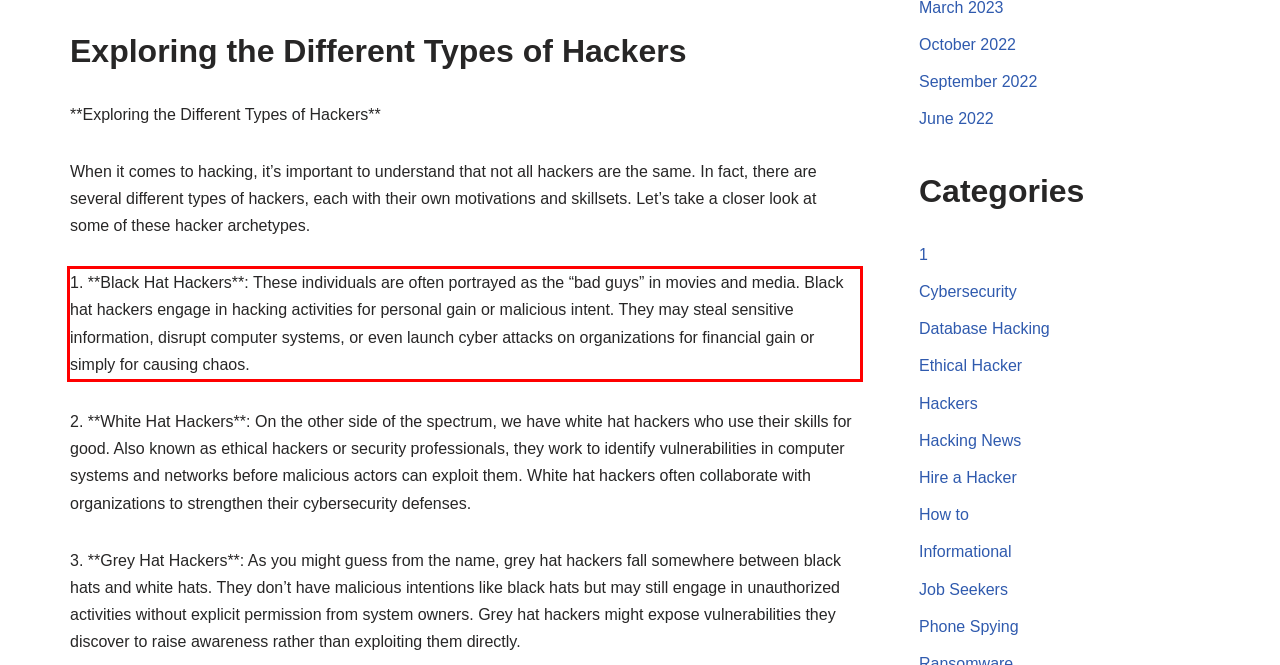Given a screenshot of a webpage with a red bounding box, please identify and retrieve the text inside the red rectangle.

1. **Black Hat Hackers**: These individuals are often portrayed as the “bad guys” in movies and media. Black hat hackers engage in hacking activities for personal gain or malicious intent. They may steal sensitive information, disrupt computer systems, or even launch cyber attacks on organizations for financial gain or simply for causing chaos.